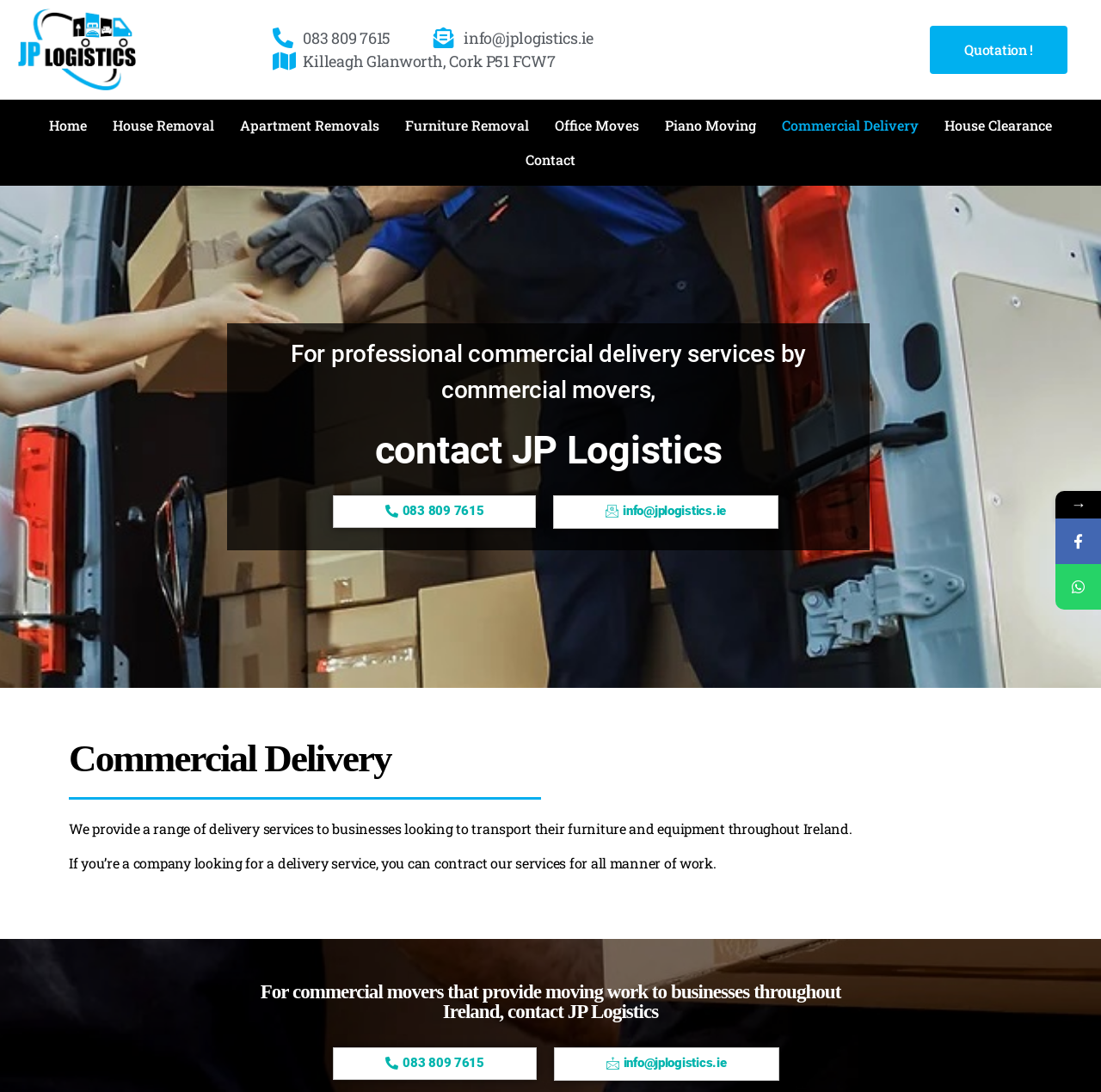Pinpoint the bounding box coordinates of the area that must be clicked to complete this instruction: "Call the phone number".

[0.248, 0.024, 0.355, 0.045]